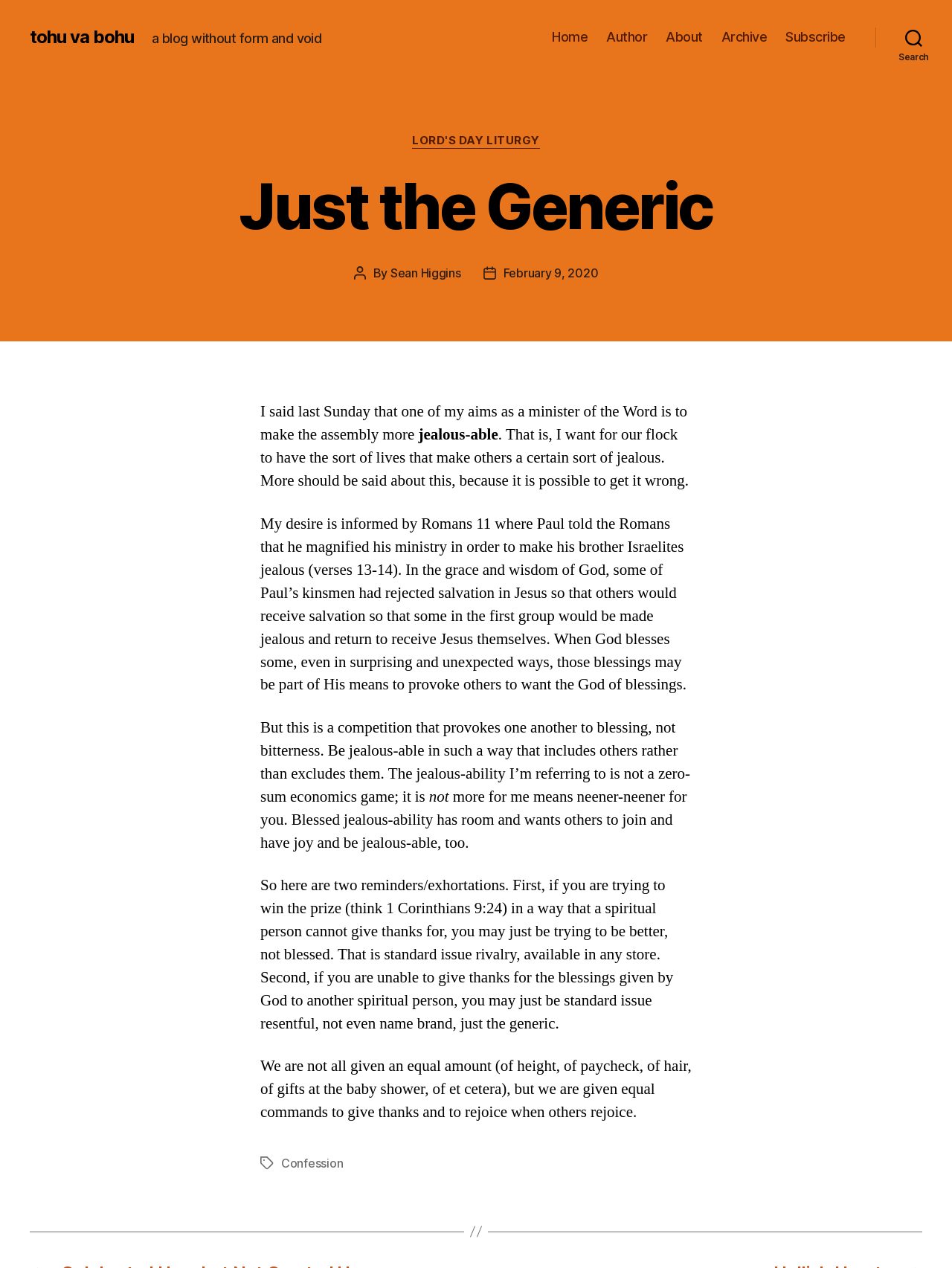What is the date of the post?
Examine the screenshot and reply with a single word or phrase.

February 9, 2020